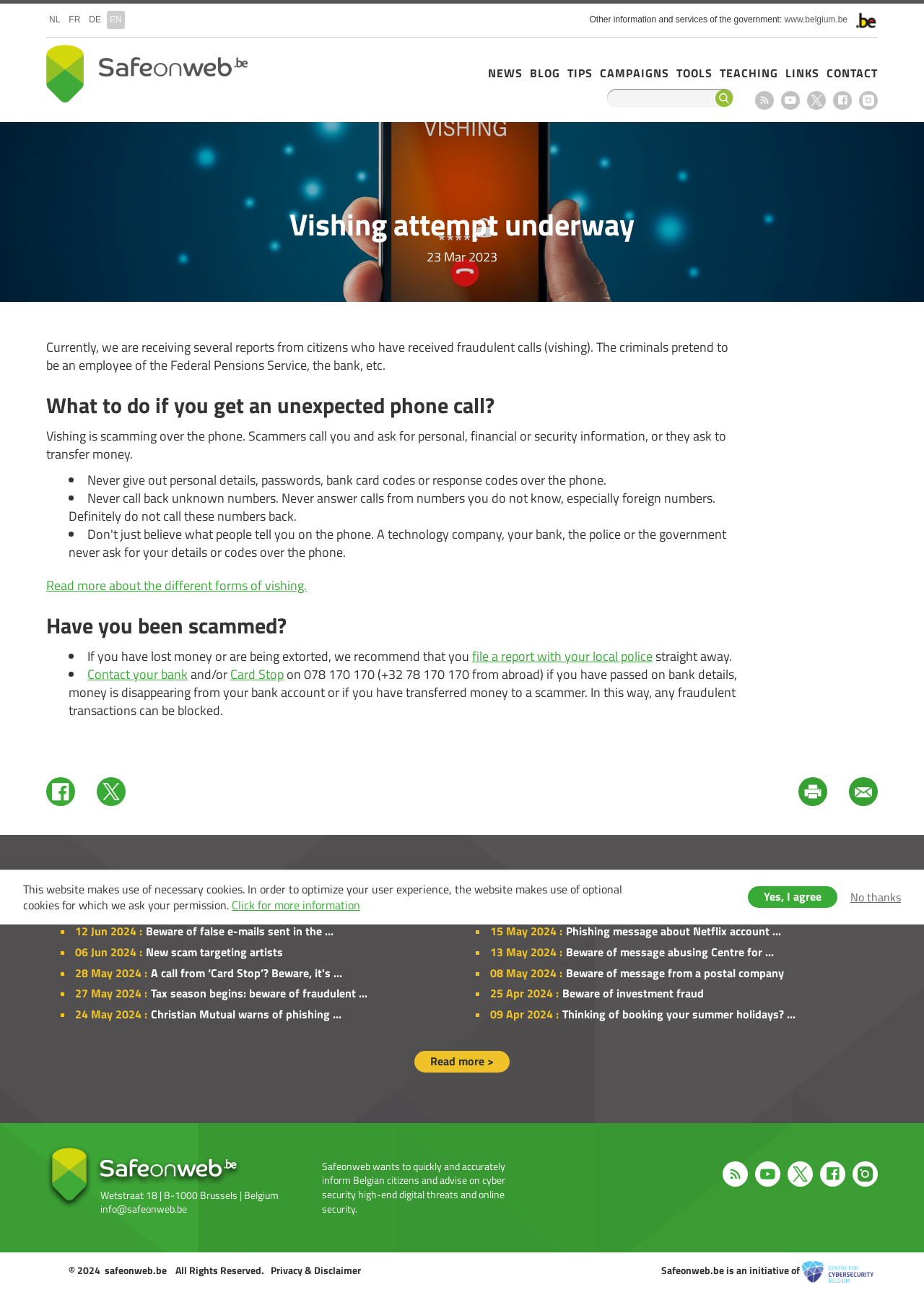Please provide the bounding box coordinates for the element that needs to be clicked to perform the instruction: "Read the news about false e-mails". The coordinates must consist of four float numbers between 0 and 1, formatted as [left, top, right, bottom].

[0.158, 0.706, 0.361, 0.718]